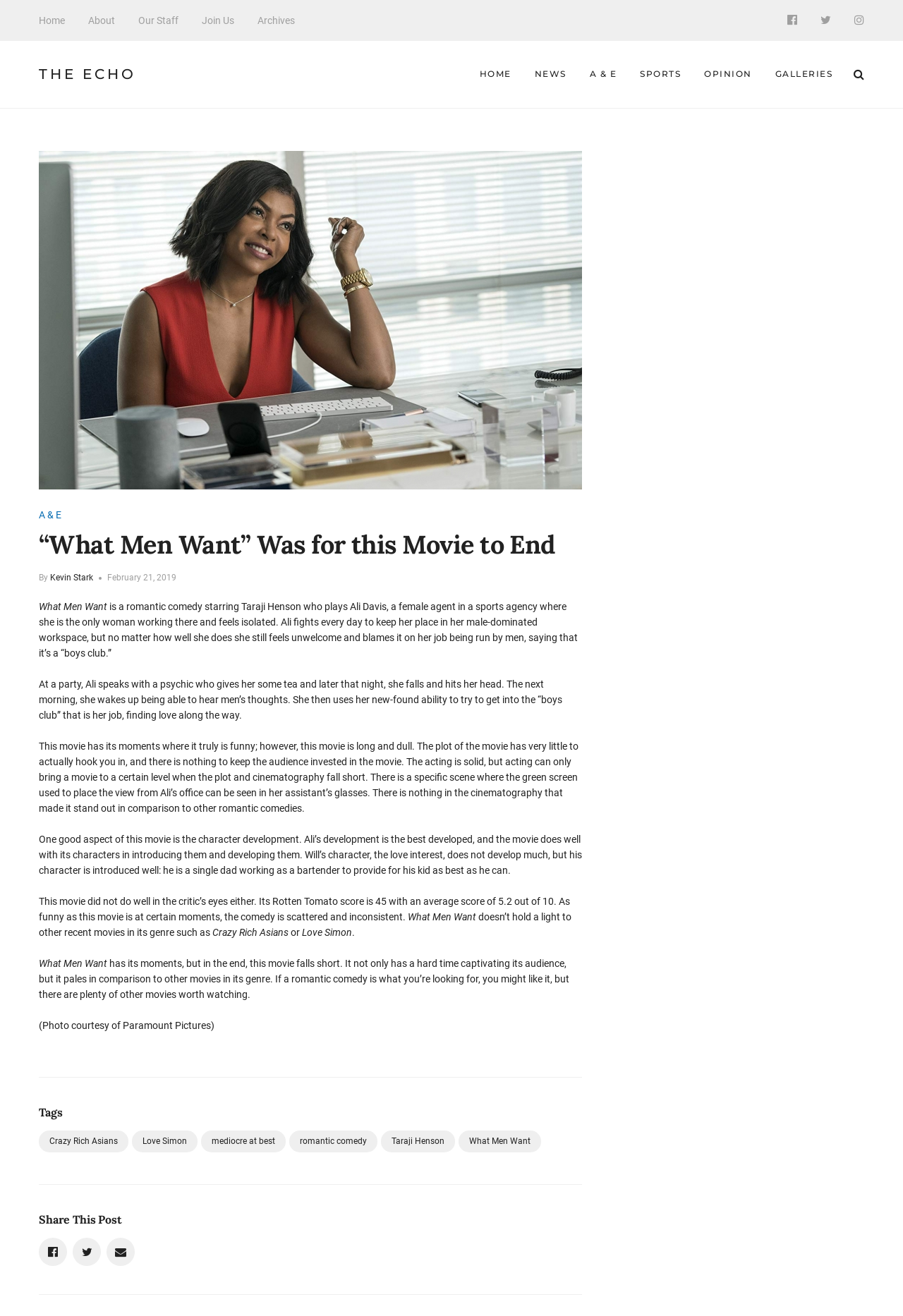Locate the bounding box coordinates of the segment that needs to be clicked to meet this instruction: "Click on the A & E link".

[0.641, 0.031, 0.695, 0.082]